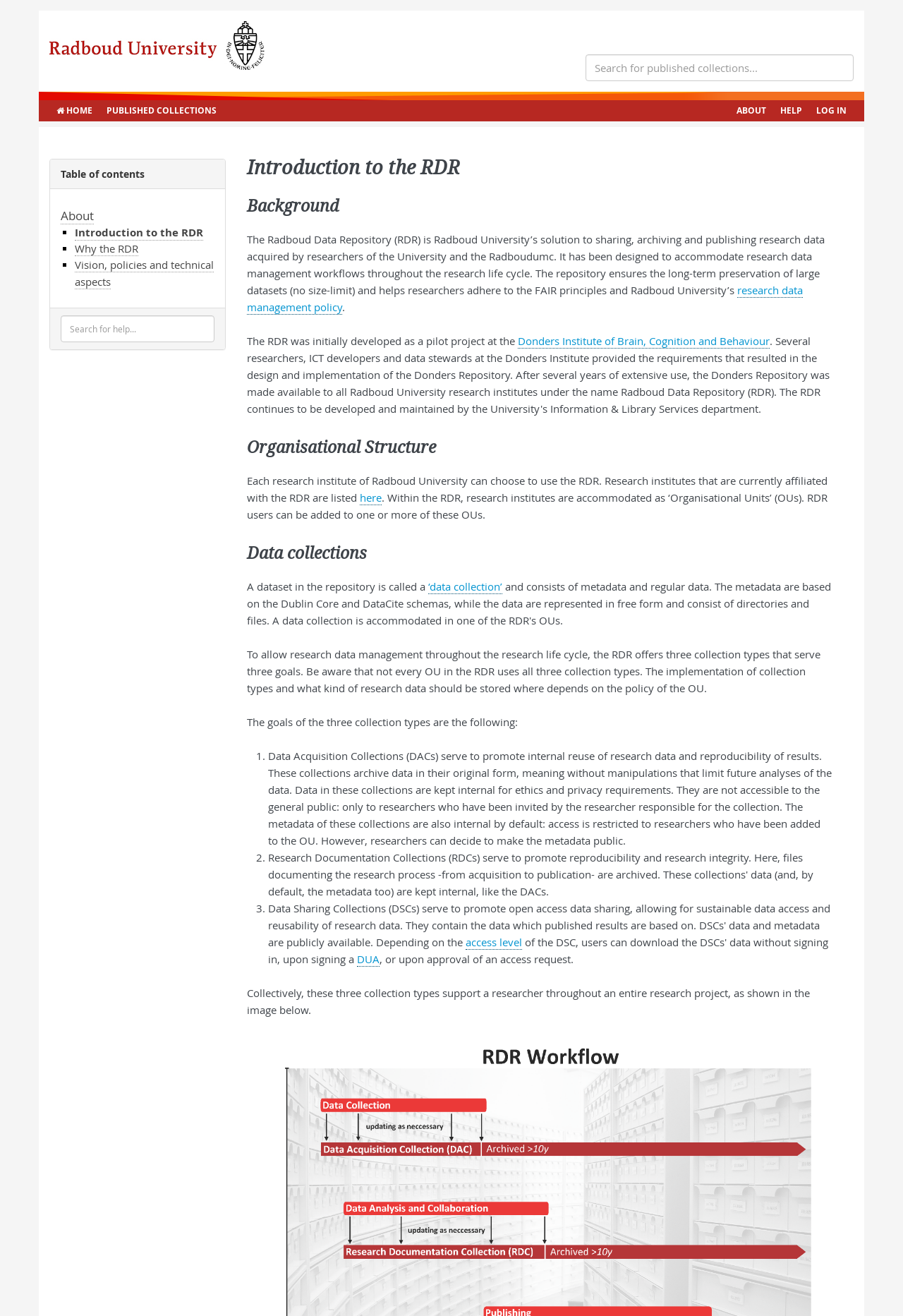Convey a detailed summary of the webpage, mentioning all key elements.

The webpage is an online help documentation for the Radboud Data Repository (RDR). At the top, there is a navigation bar with links to "HOME", "PUBLISHED COLLECTIONS", "ABOUT", "HELP", and "LOG IN". Below the navigation bar, there is a search box where users can search for published collections.

The main content of the page is divided into several sections, each with a heading. The first section is "Introduction to the RDR", which provides an overview of the RDR and its purpose. The text explains that the RDR is a solution for sharing, archiving, and publishing research data acquired by researchers of Radboud University and the Radboudumc.

The next section is "Background", which provides more information about the RDR's development and its connection to the university's research data management policy. There is also a link to the "Donders Institute of Brain, Cognition and Behaviour", which was involved in the RDR's development.

The "Organisational Structure" section explains how research institutes of Radboud University can use the RDR and how they are accommodated as "Organisational Units" (OUs) within the repository.

The "Data collections" section explains the concept of a "data collection" in the RDR and the three collection types that serve different goals: Data Acquisition Collections (DACs), Data Analysis Collections (DACs), and Data Publication Collections (DPCs). There is a list with detailed explanations of each collection type.

On the left side of the page, there is a navigation menu with links to different sections of the documentation, including "Table of contents", "About", and "Introduction to the RDR". There is also a search box where users can search for help.